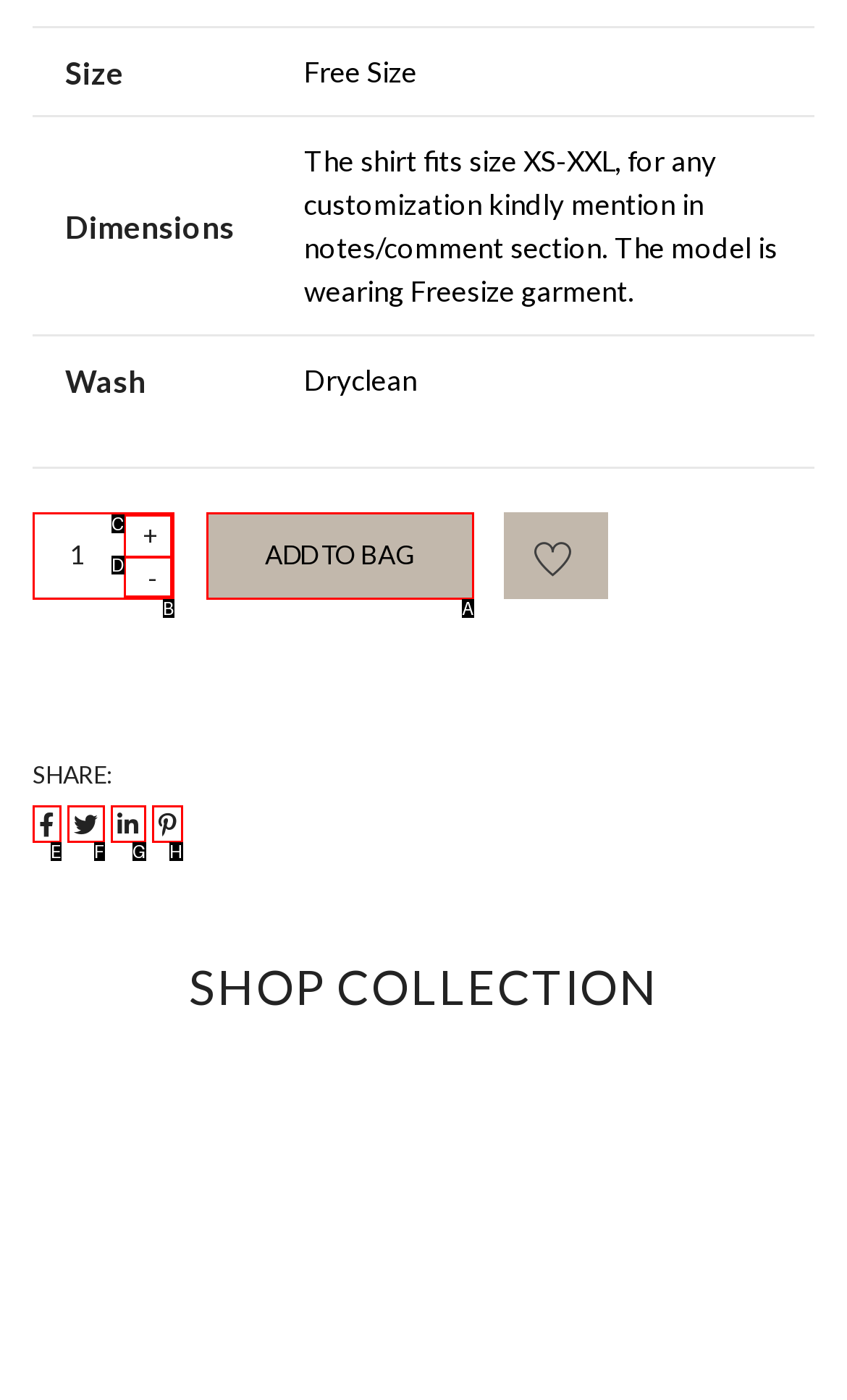For the instruction: Add to bag, which HTML element should be clicked?
Respond with the letter of the appropriate option from the choices given.

A